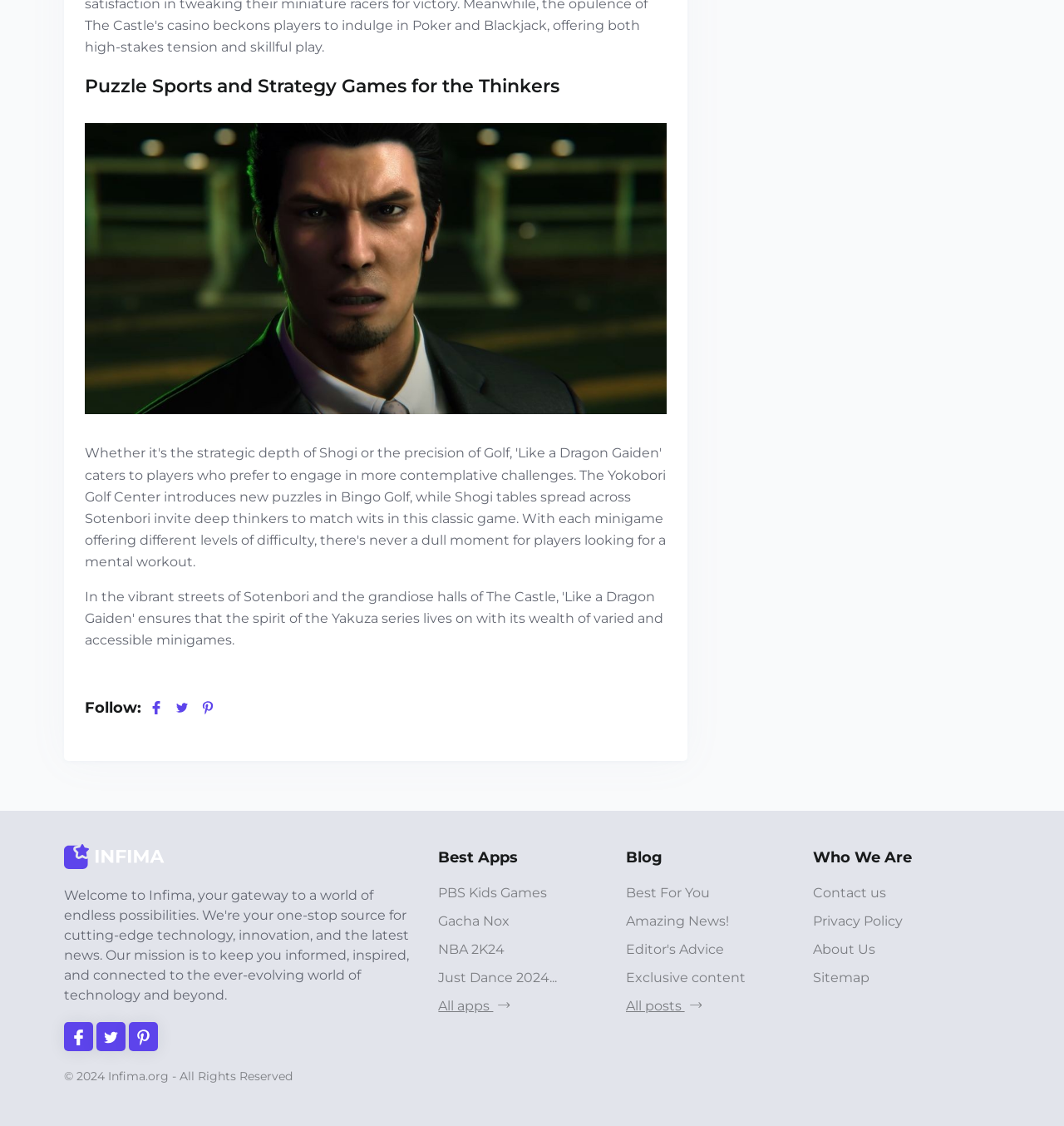How many links are available under the 'Who We Are' category?
Provide a well-explained and detailed answer to the question.

There are four links available under the 'Who We Are' category, which are 'Contact us', 'Privacy Policy', 'About Us', and 'Sitemap'. These links provide more information about the website and its policies.